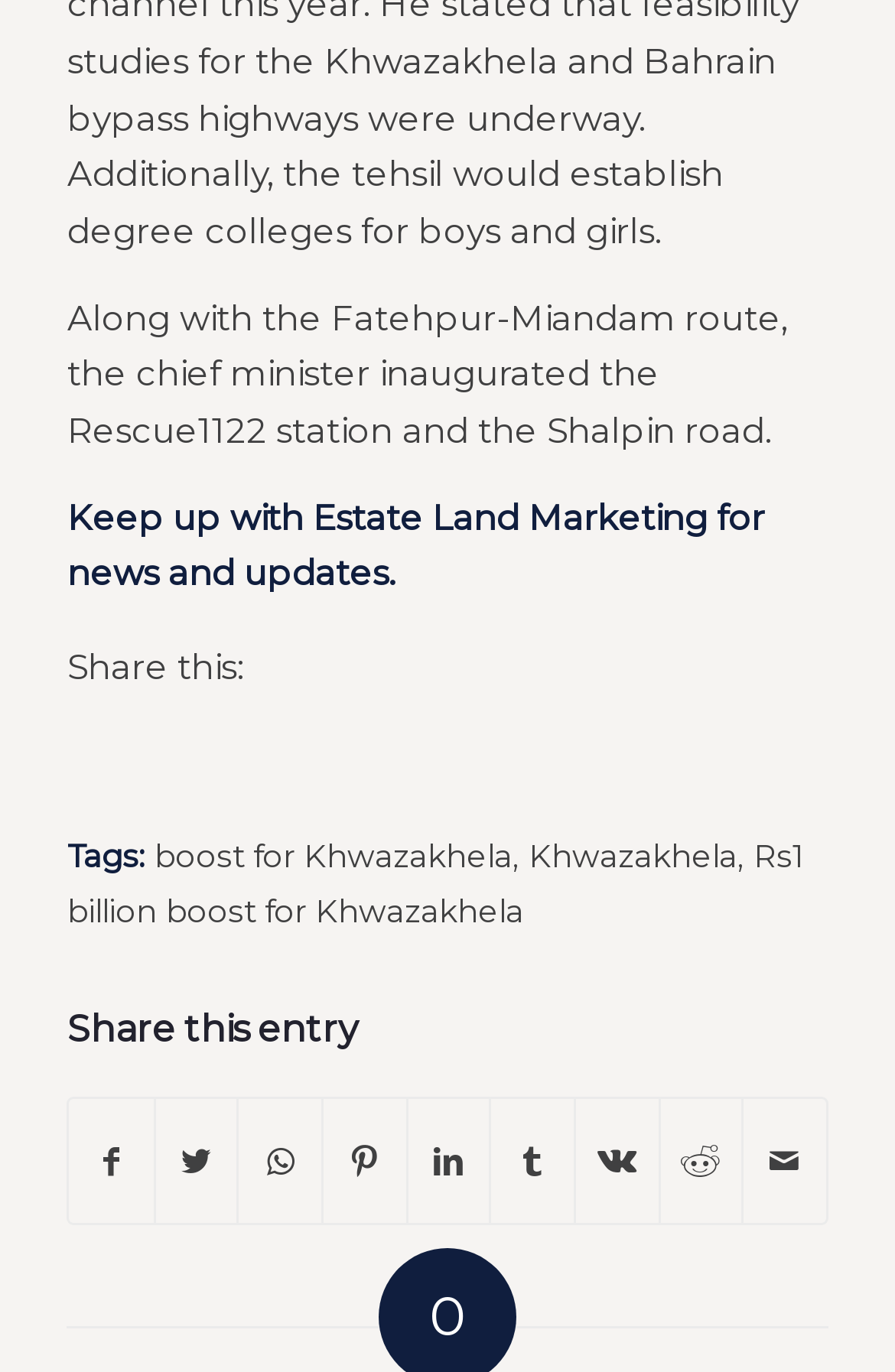Please respond in a single word or phrase: 
What is the purpose of the 'Share this:' section?

To share the article on social media